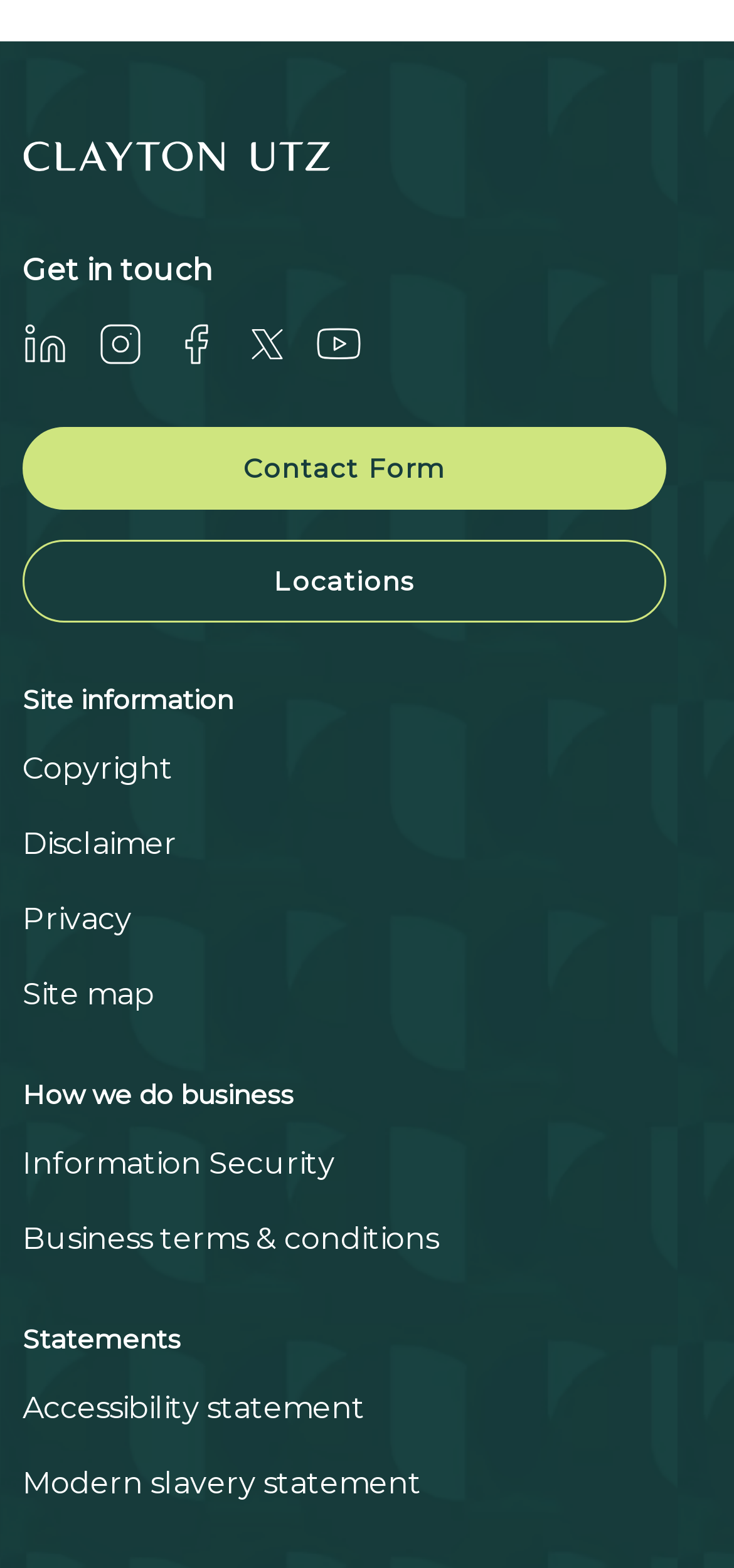Kindly determine the bounding box coordinates for the clickable area to achieve the given instruction: "View Locations".

[0.031, 0.344, 0.908, 0.397]